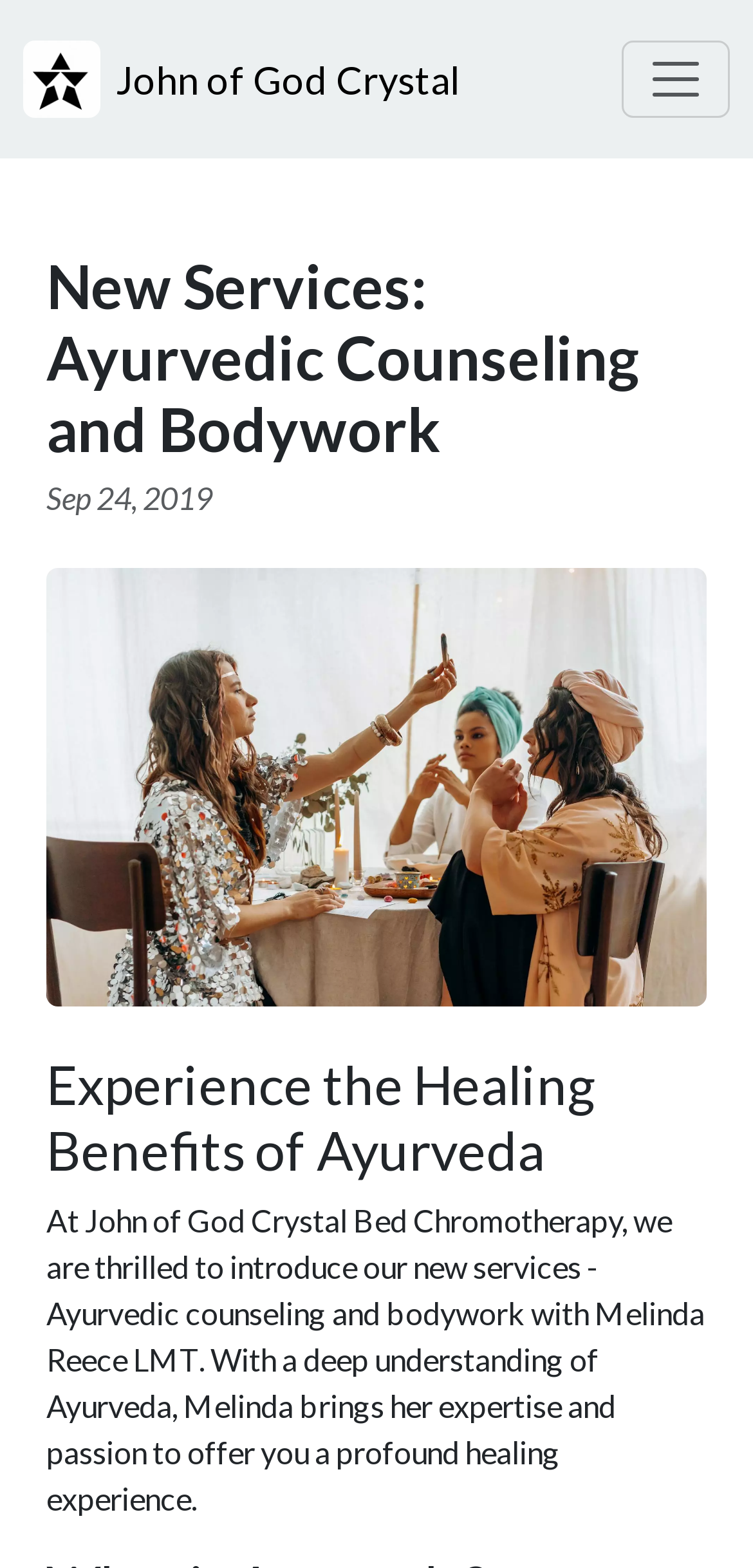Determine the webpage's heading and output its text content.

New Services: Ayurvedic Counseling and Bodywork